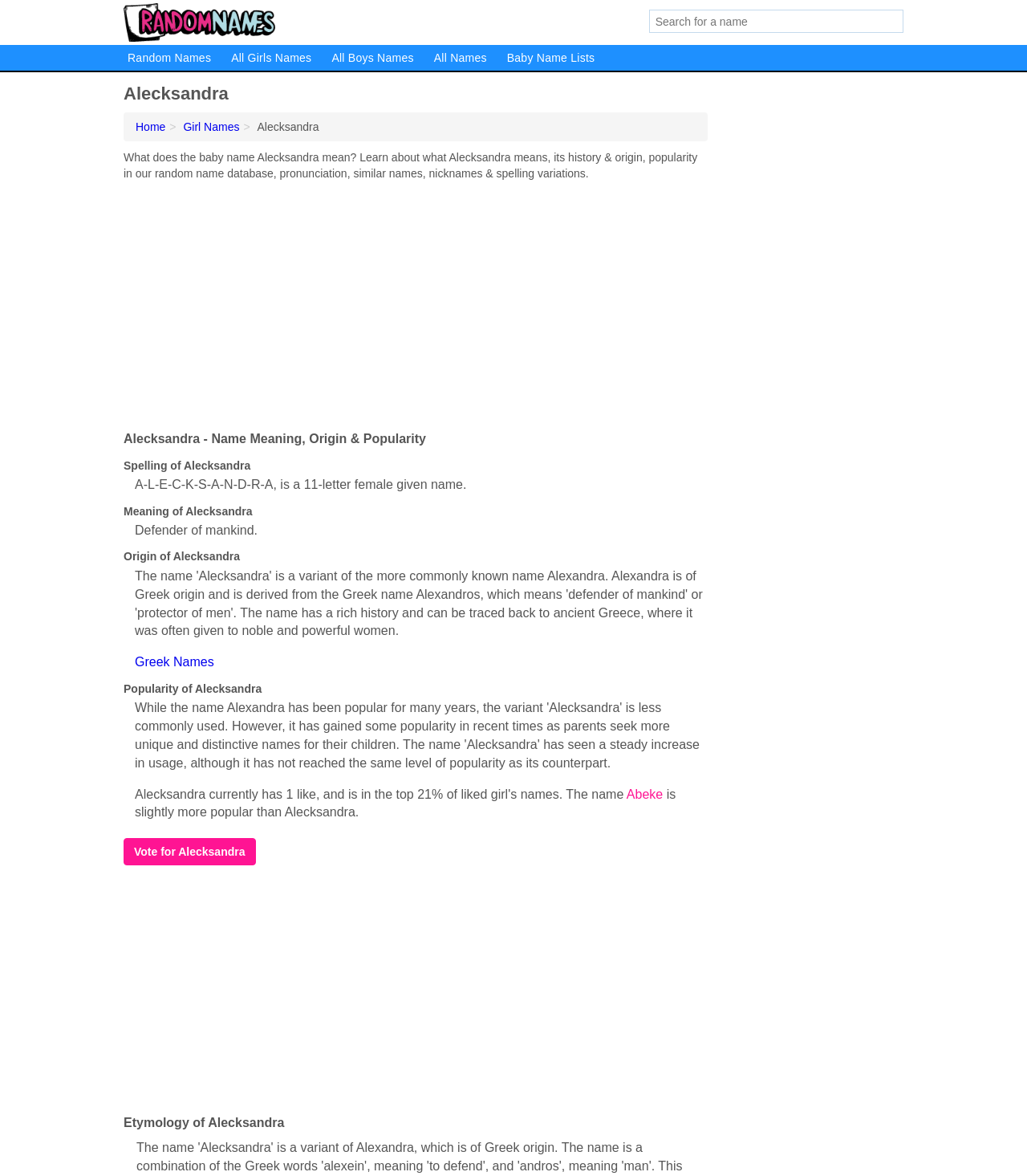Please specify the bounding box coordinates for the clickable region that will help you carry out the instruction: "Learn about Greek Names".

[0.131, 0.557, 0.208, 0.569]